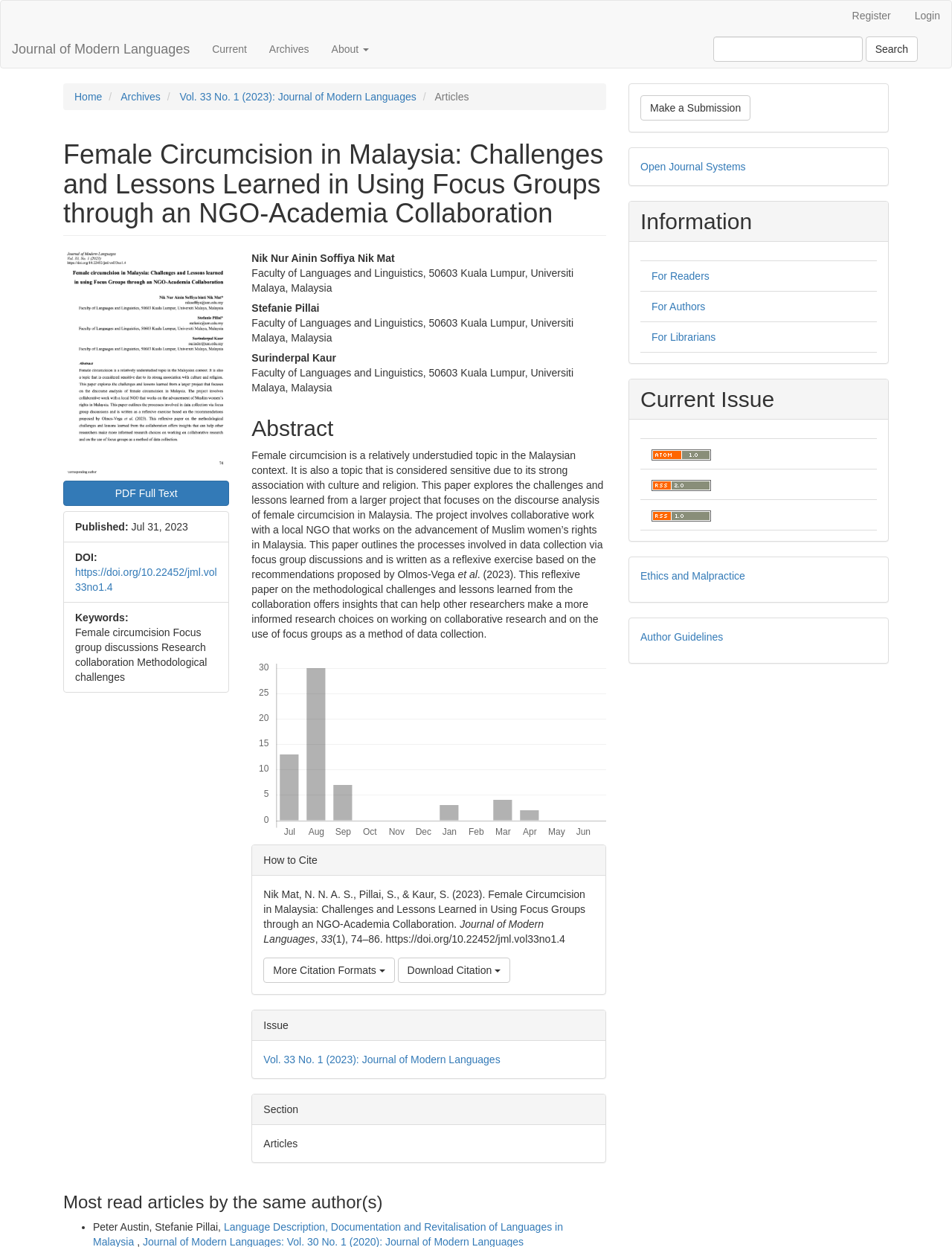What is the title of the article?
Using the image as a reference, give an elaborate response to the question.

I found the title of the article by looking at the heading element with the text 'Female Circumcision in Malaysia: Challenges and Lessons Learned in Using Focus Groups through an NGO-Academia Collaboration'.